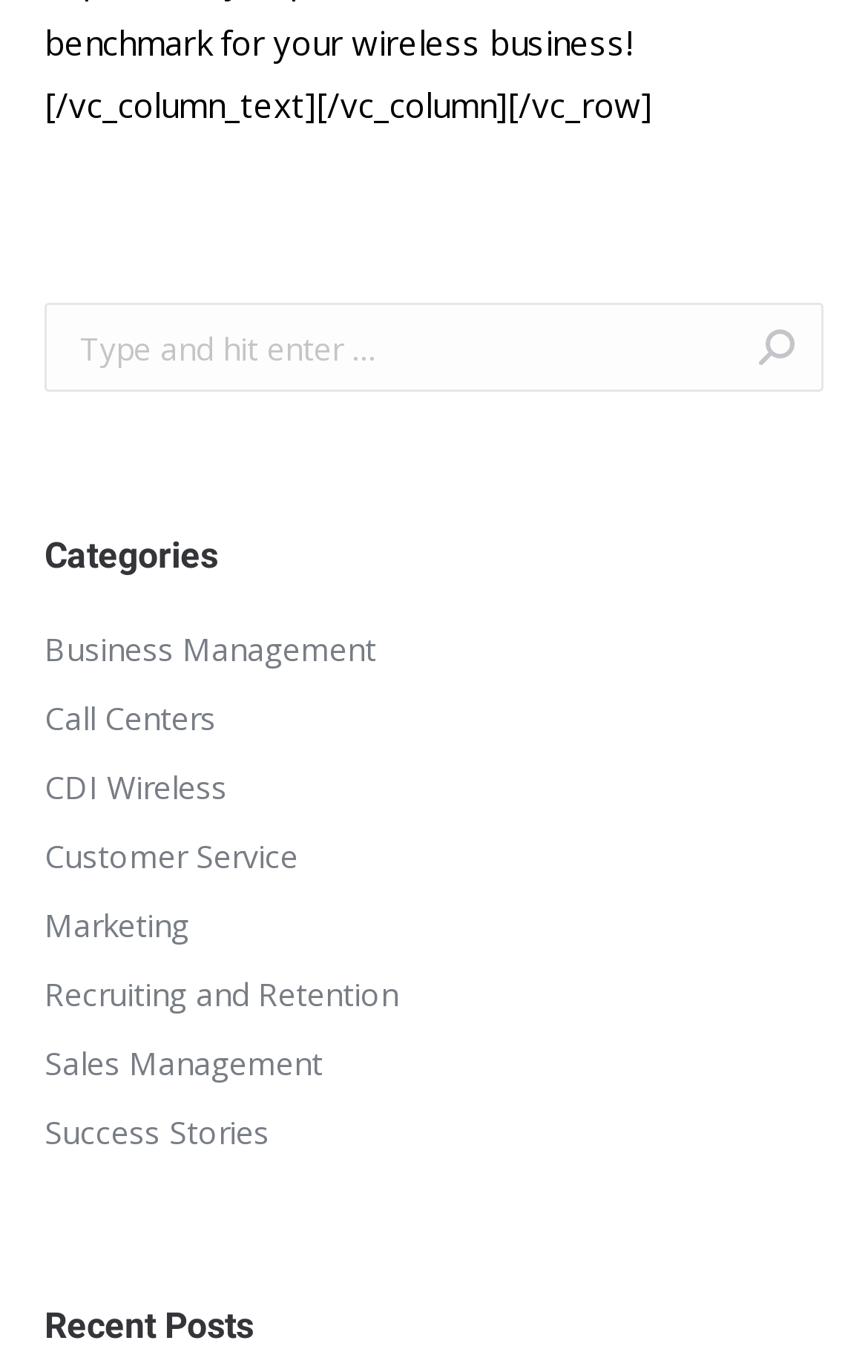Identify the coordinates of the bounding box for the element that must be clicked to accomplish the instruction: "visit Business Management".

[0.051, 0.453, 0.433, 0.495]